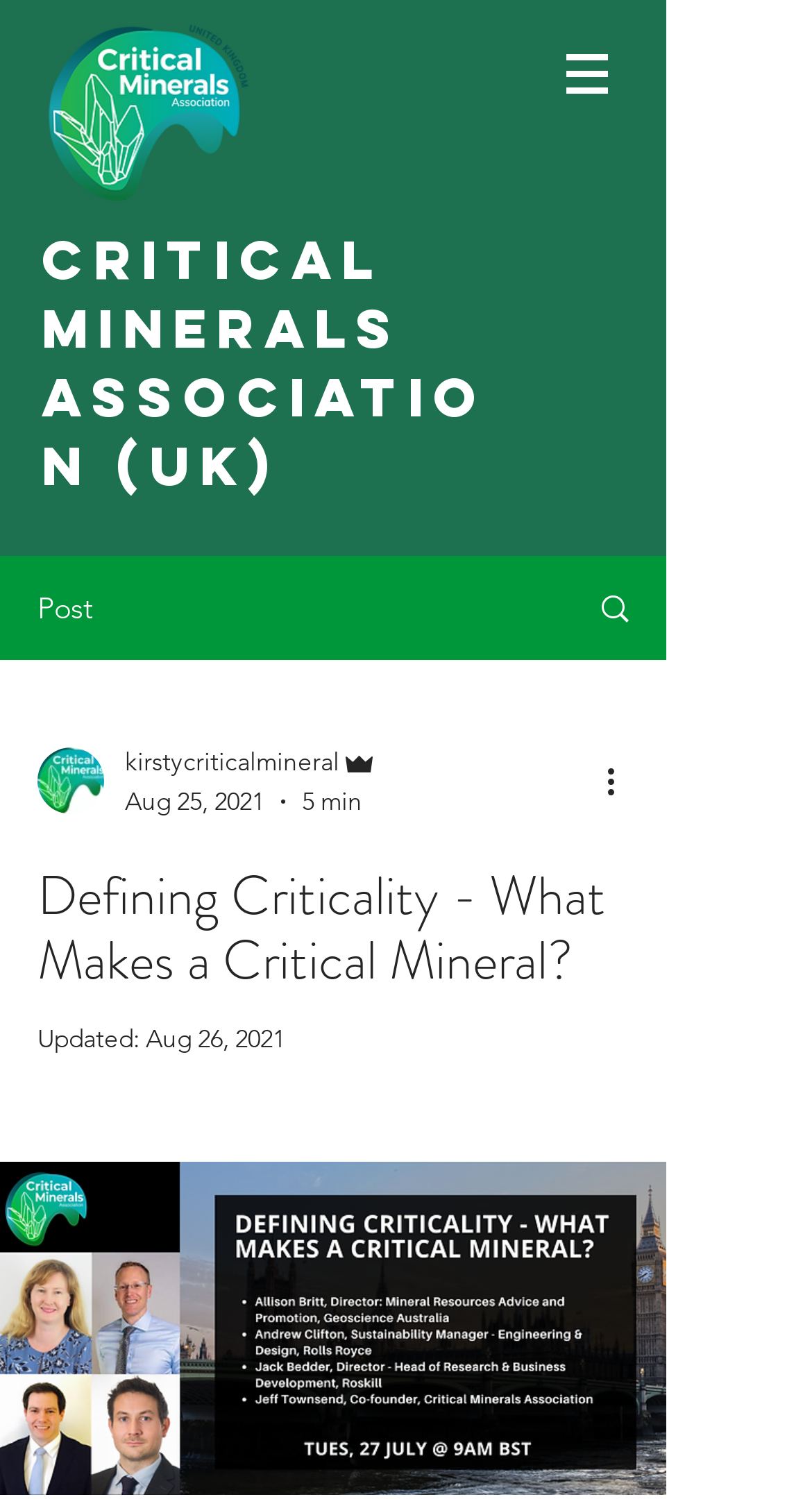Given the element description: "aria-label="More actions"", predict the bounding box coordinates of the UI element it refers to, using four float numbers between 0 and 1, i.e., [left, top, right, bottom].

[0.738, 0.502, 0.8, 0.535]